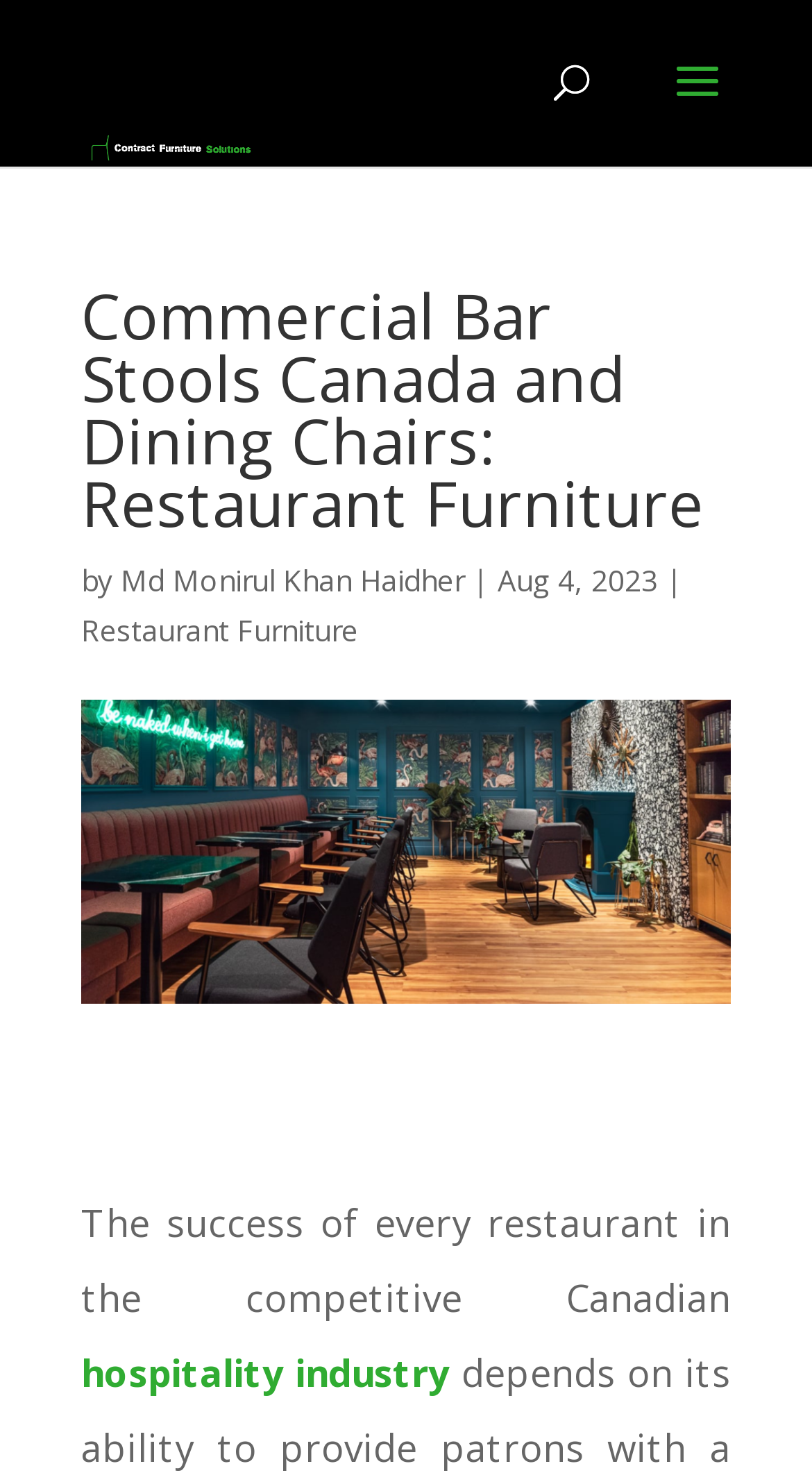What is the industry related to the article?
Please answer the question with as much detail as possible using the screenshot.

The article mentions 'the competitive Canadian hospitality industry' in the text, indicating that the industry related to the article is hospitality.